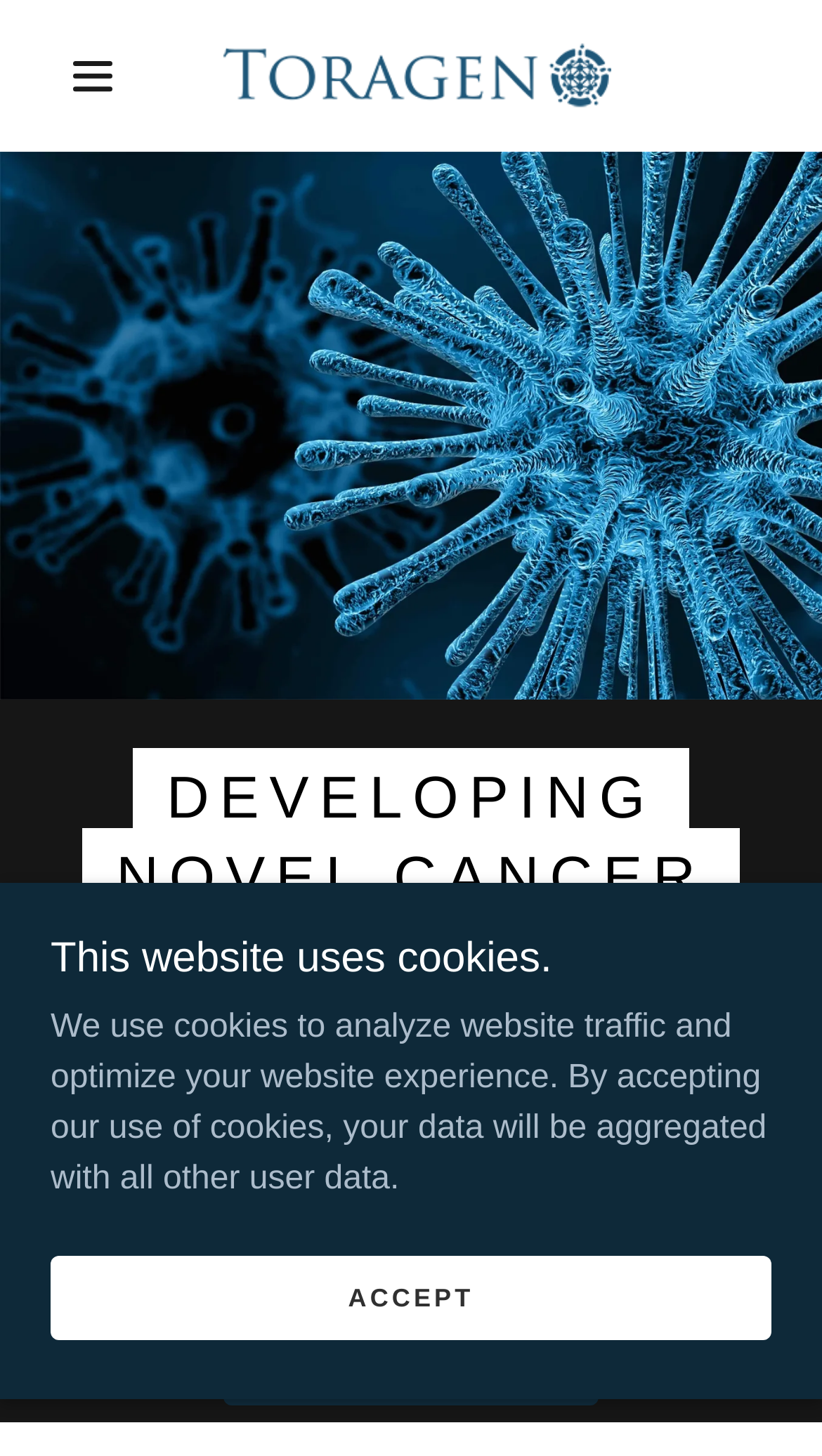What is the theme of the image at the top of the page?
Kindly offer a comprehensive and detailed response to the question.

The image at the top of the page is likely related to cancer, given the company's focus on developing cancer treatments, and it may be an illustration of cancer cells or a related concept.